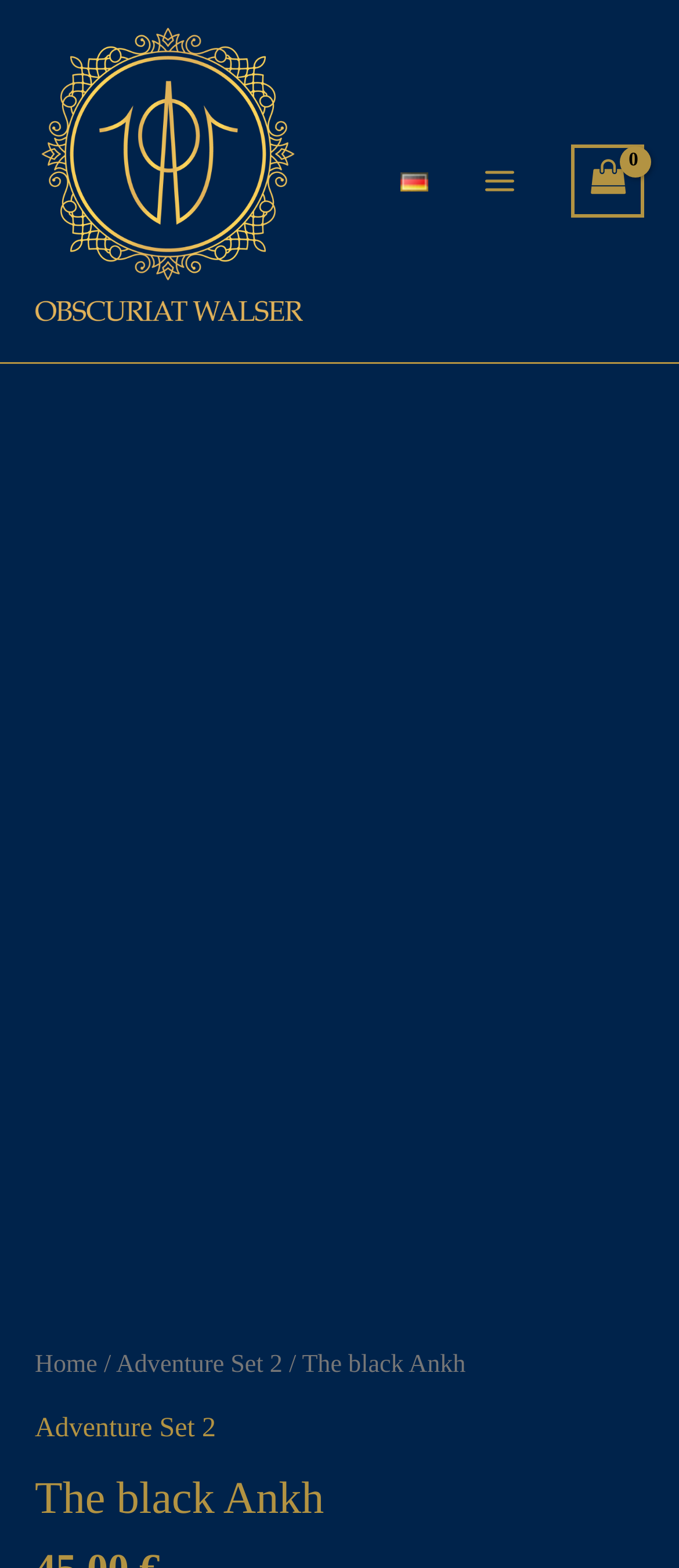What is the name of the current page?
Answer briefly with a single word or phrase based on the image.

The black Ankh